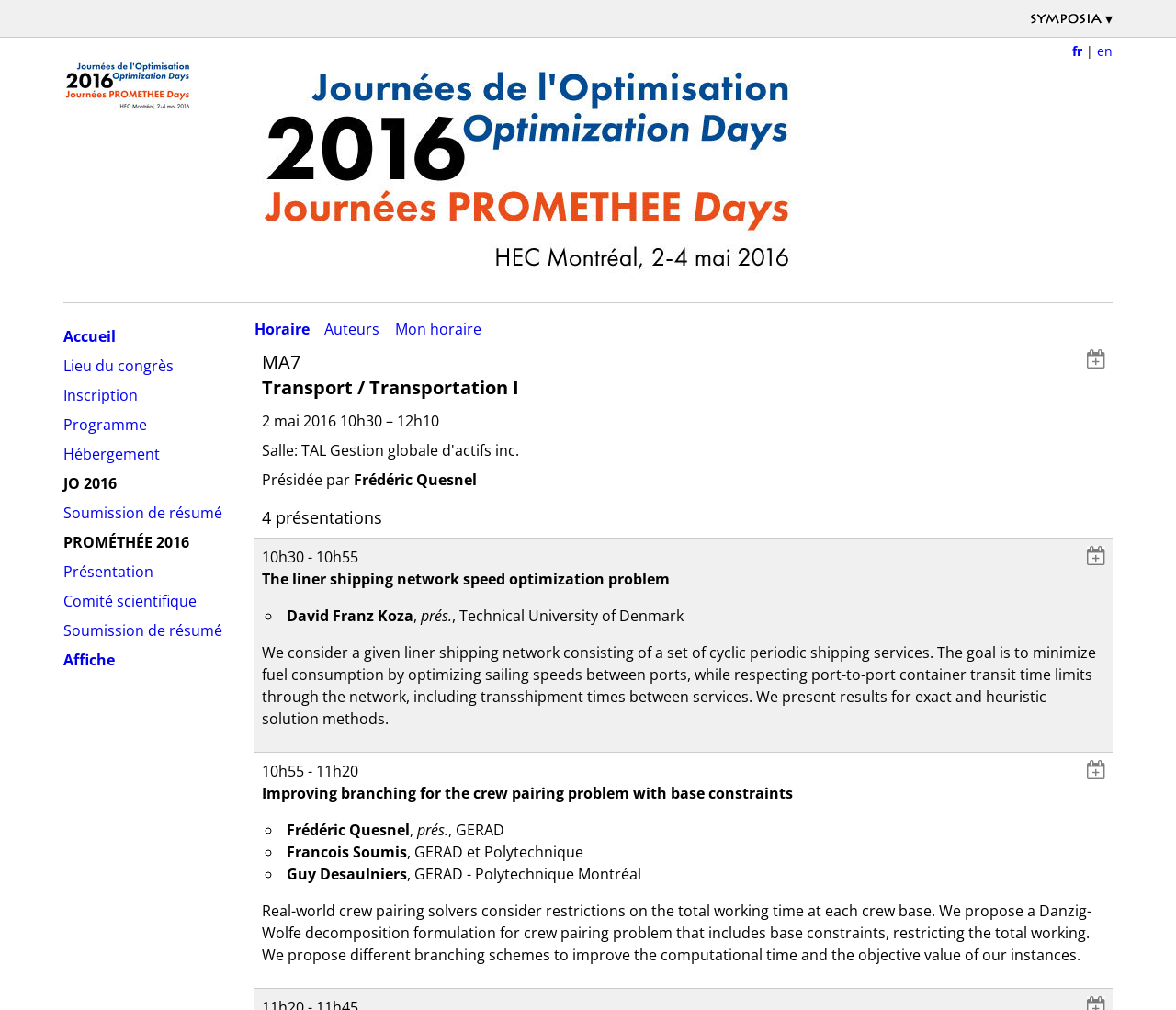Could you specify the bounding box coordinates for the clickable section to complete the following instruction: "Switch to English"?

[0.933, 0.042, 0.946, 0.059]